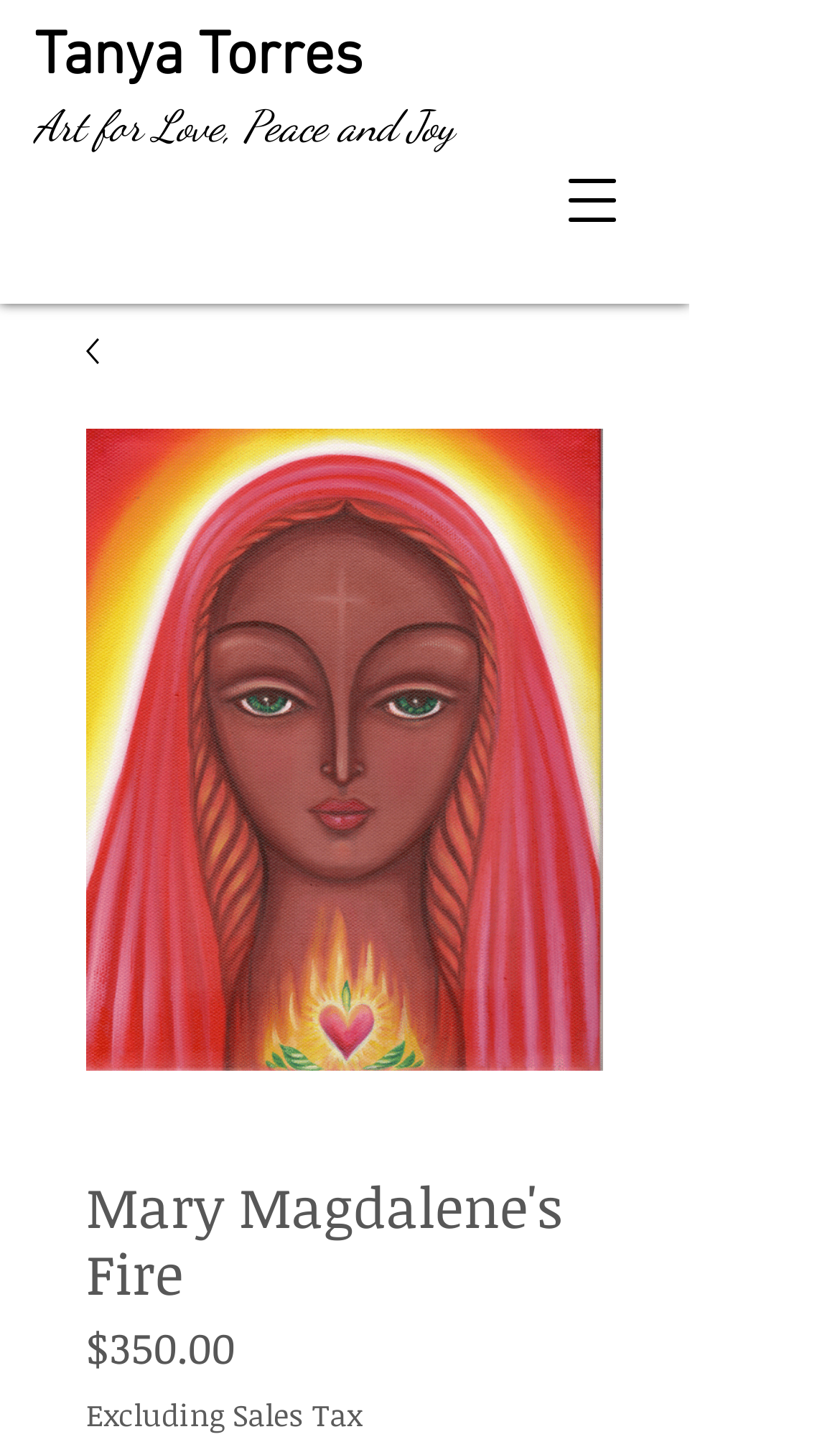What is the name of the artwork?
Answer the question with a single word or phrase, referring to the image.

Mary Magdalene's Fire